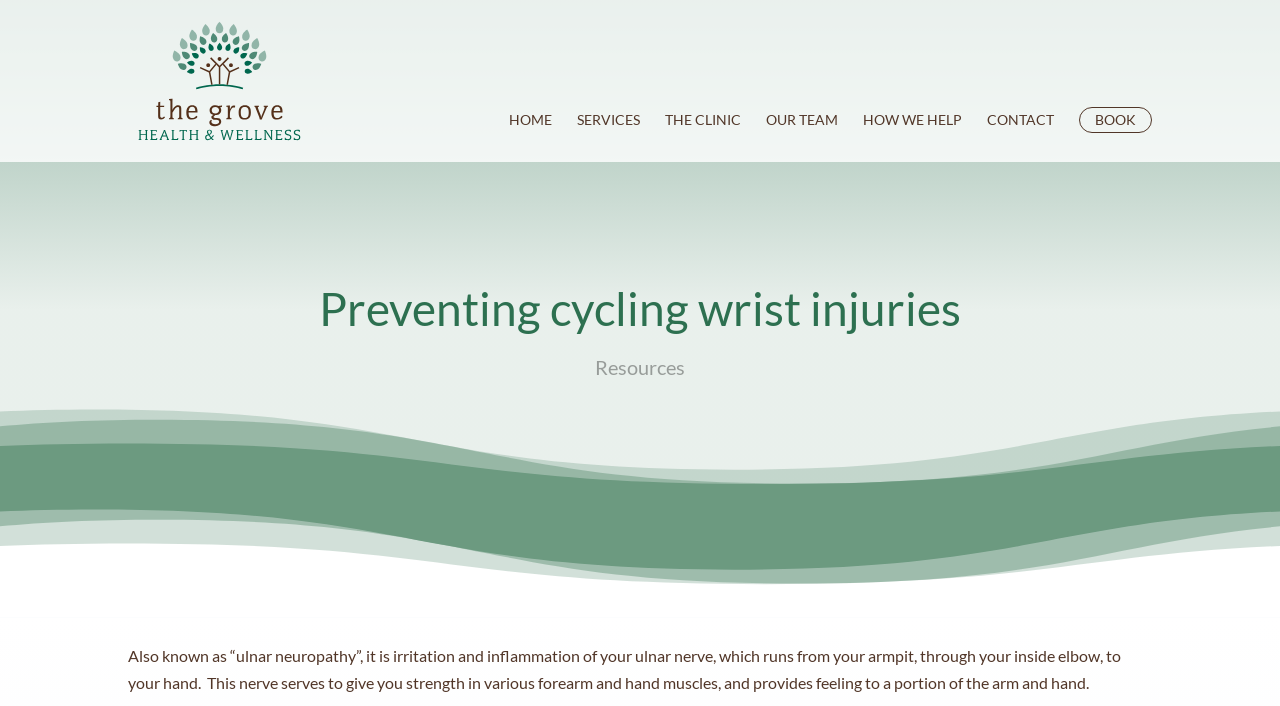Please determine the bounding box coordinates of the section I need to click to accomplish this instruction: "book an appointment".

[0.843, 0.152, 0.9, 0.188]